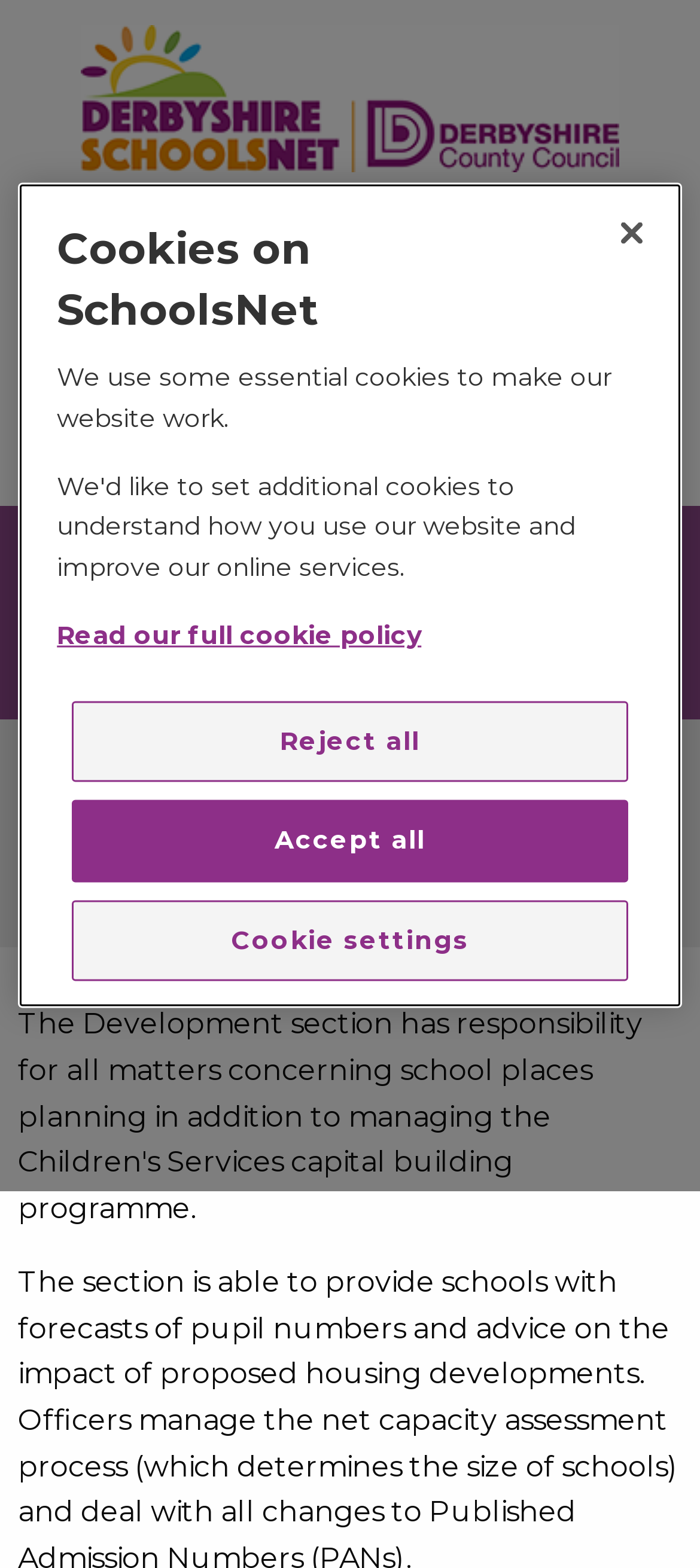What is the current section of the website?
Using the details shown in the screenshot, provide a comprehensive answer to the question.

The breadcrumbs navigation at the top of the webpage shows the current section as 'Development', which is a sub-section under 'Administration services and support'.